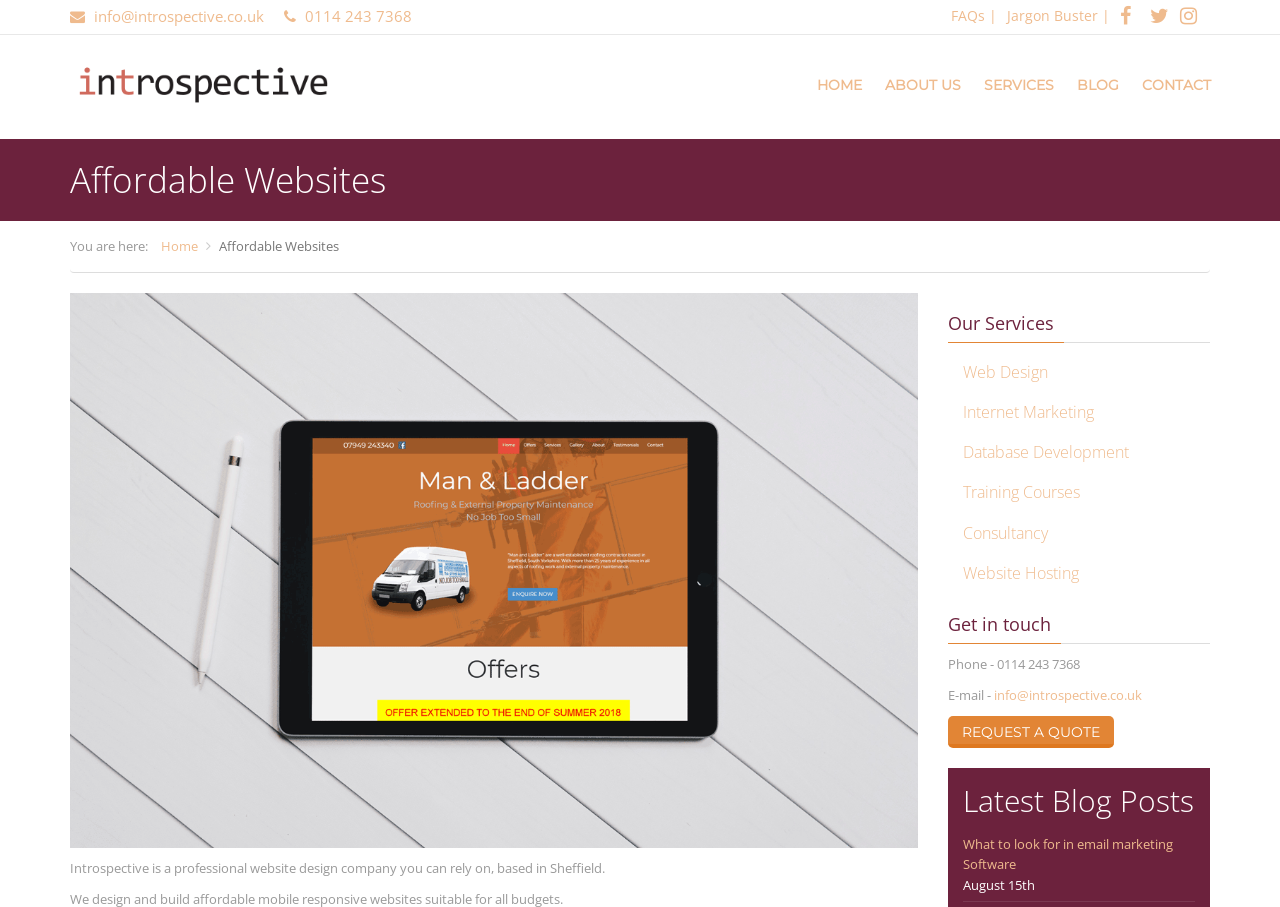What is the phone number of the company?
Please provide a comprehensive answer based on the information in the image.

I found the phone number of the company by looking at the 'Get in touch' section on the webpage, where the contact information is displayed. The phone number is '0114 243 7368'.